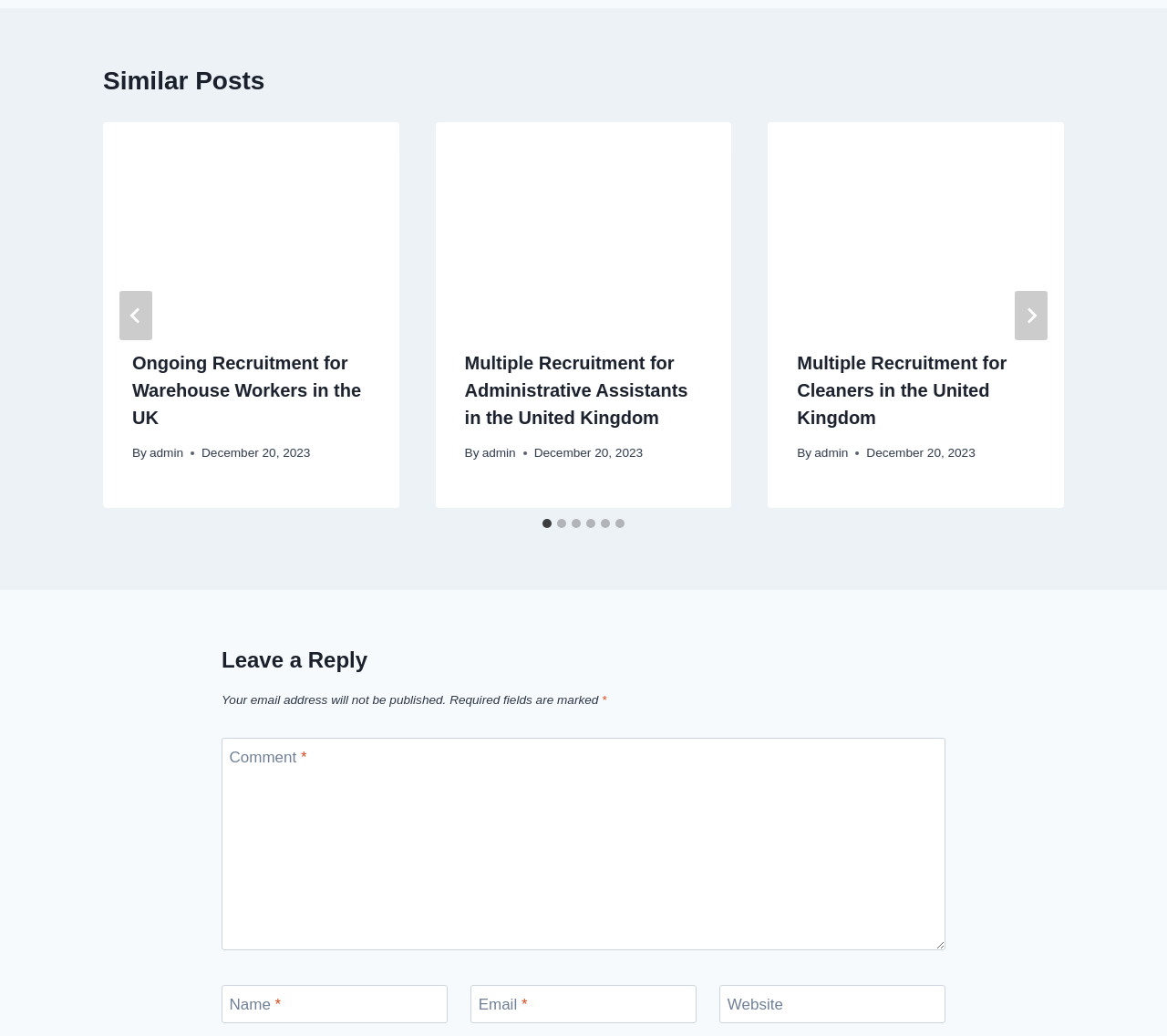What is the purpose of the 'Leave a Reply' section?
Using the visual information from the image, give a one-word or short-phrase answer.

To comment on the post